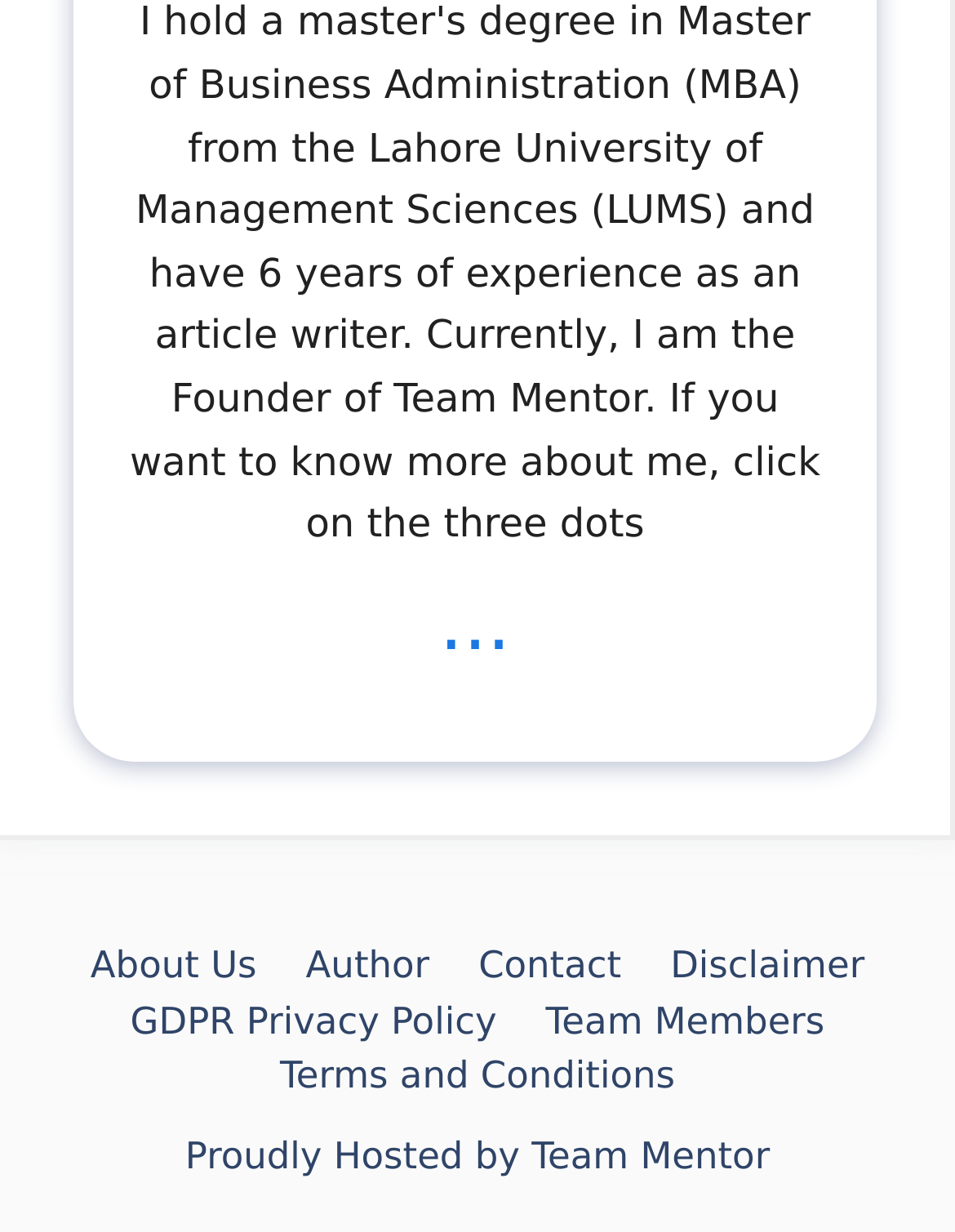Find the bounding box coordinates of the area that needs to be clicked in order to achieve the following instruction: "contact us". The coordinates should be specified as four float numbers between 0 and 1, i.e., [left, top, right, bottom].

[0.501, 0.766, 0.651, 0.802]